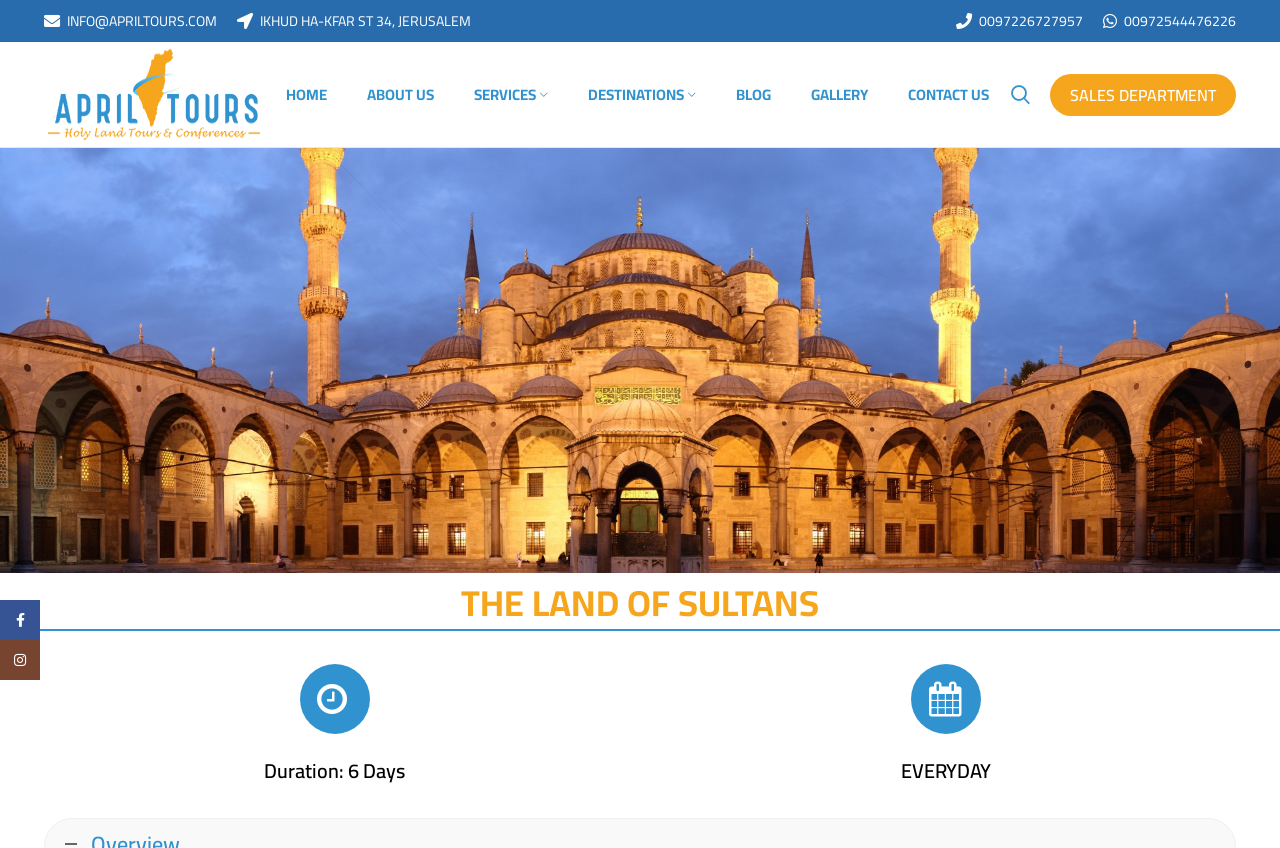Specify the bounding box coordinates of the area to click in order to execute this command: 'Click on the 'HOME' link'. The coordinates should consist of four float numbers ranging from 0 to 1, and should be formatted as [left, top, right, bottom].

[0.208, 0.088, 0.271, 0.135]